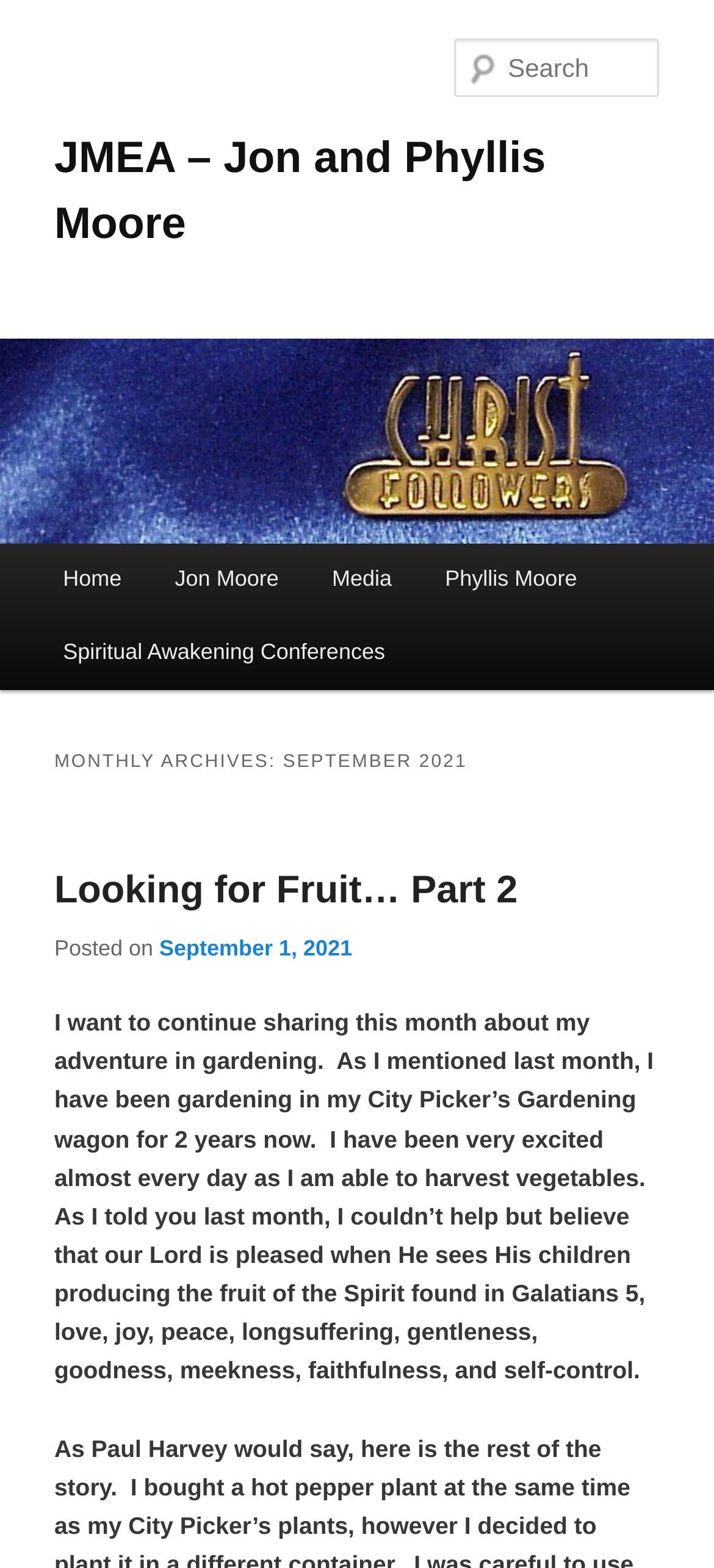What is the date of the first article?
Use the image to answer the question with a single word or phrase.

September 1, 2021